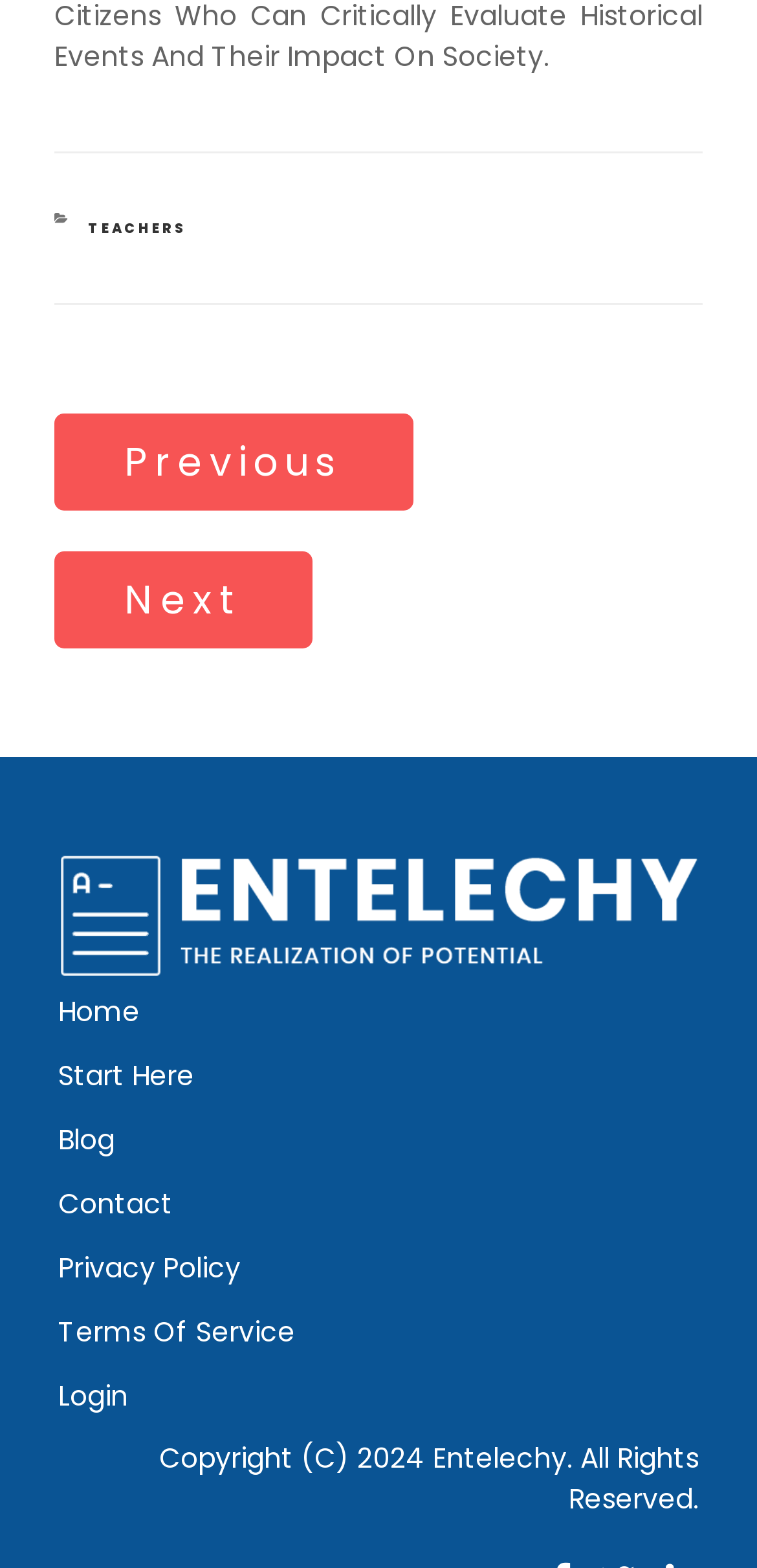What is the last link in the footer?
Please craft a detailed and exhaustive response to the question.

I determined the vertical positions of the elements by comparing their y1, y2 coordinates. The footer elements are located at the bottom of the page, and the last link in the footer has the highest y1, y2 coordinates, which is the 'Terms Of Service' link.